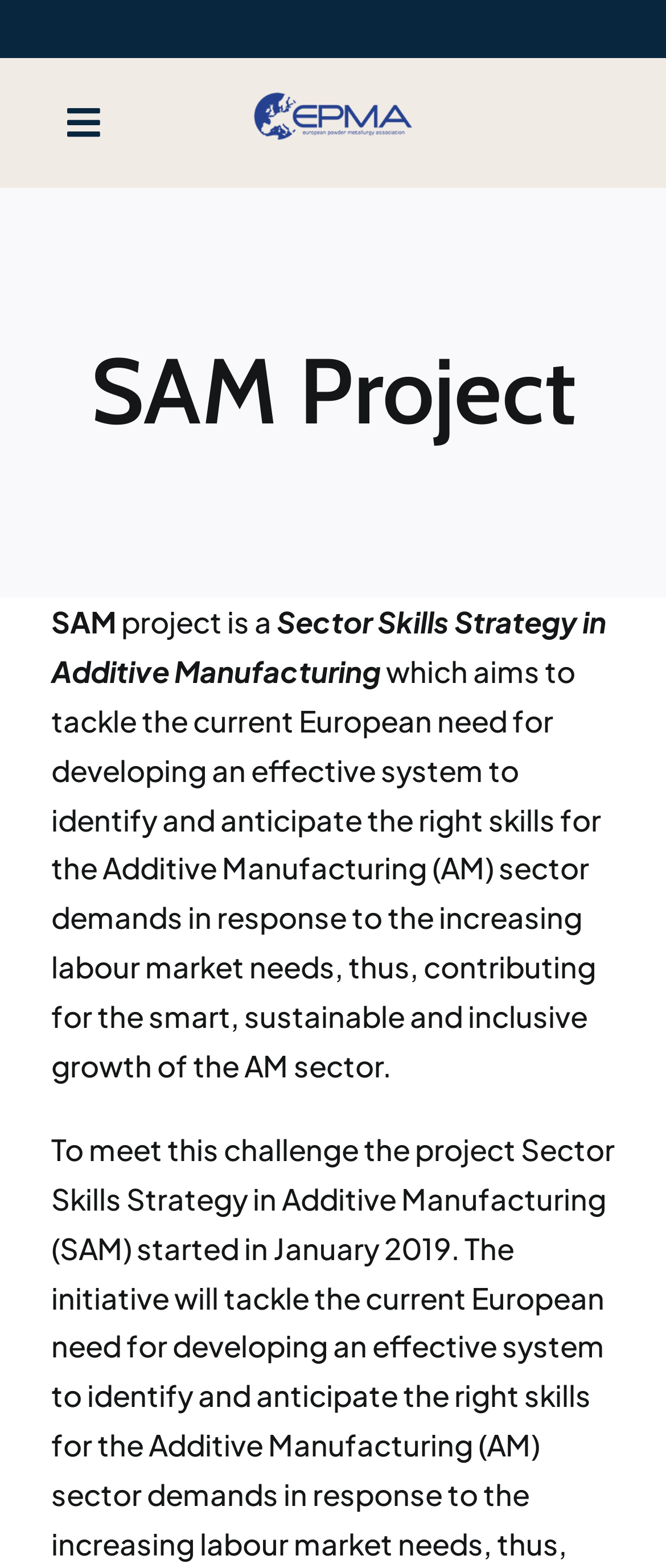Determine the bounding box coordinates of the clickable element to complete this instruction: "Explore Projects & Groups". Provide the coordinates in the format of four float numbers between 0 and 1, [left, top, right, bottom].

[0.0, 0.482, 1.0, 0.553]